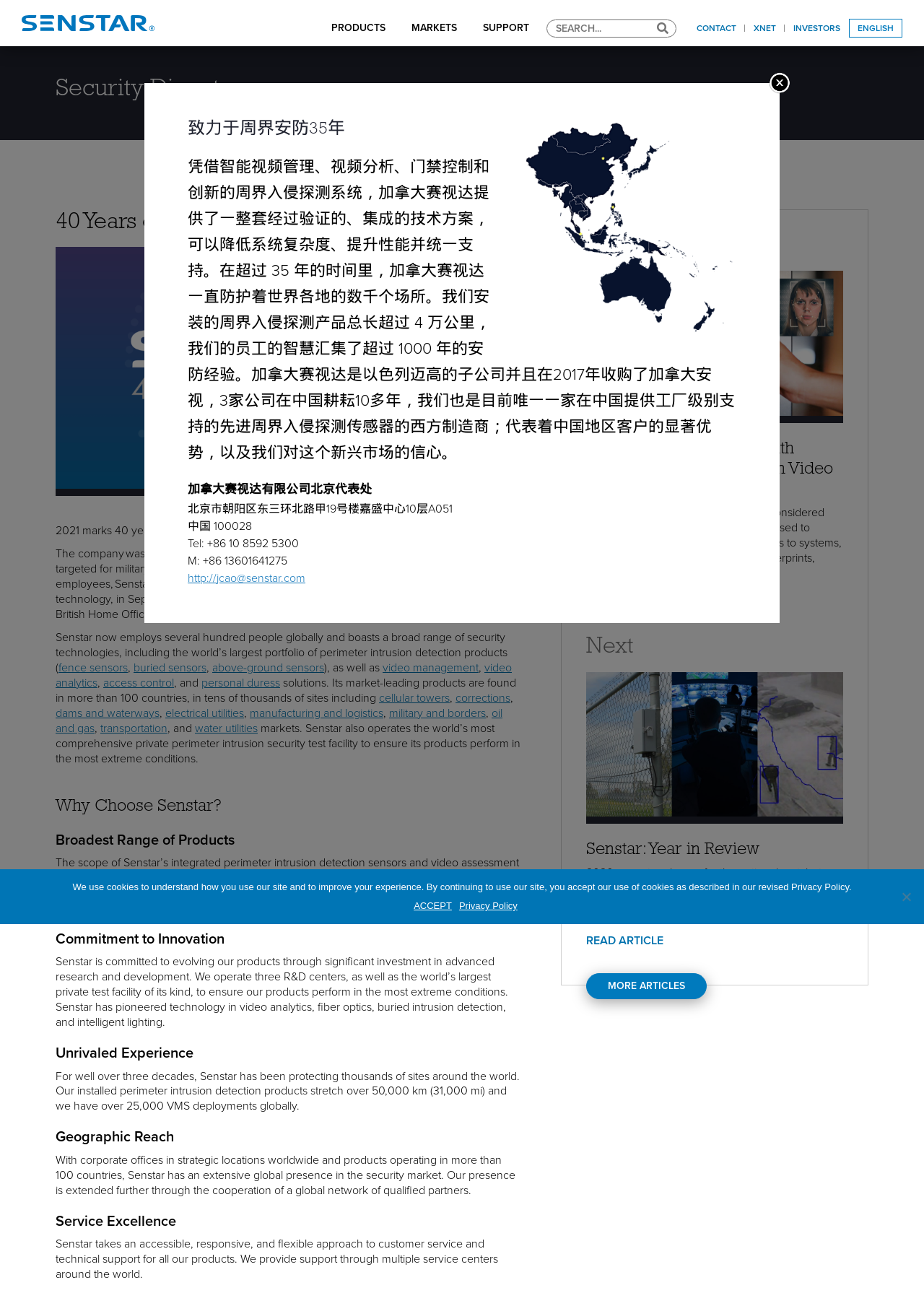Based on the description "name="s" placeholder="SEARCH..."", find the bounding box of the specified UI element.

[0.591, 0.015, 0.732, 0.029]